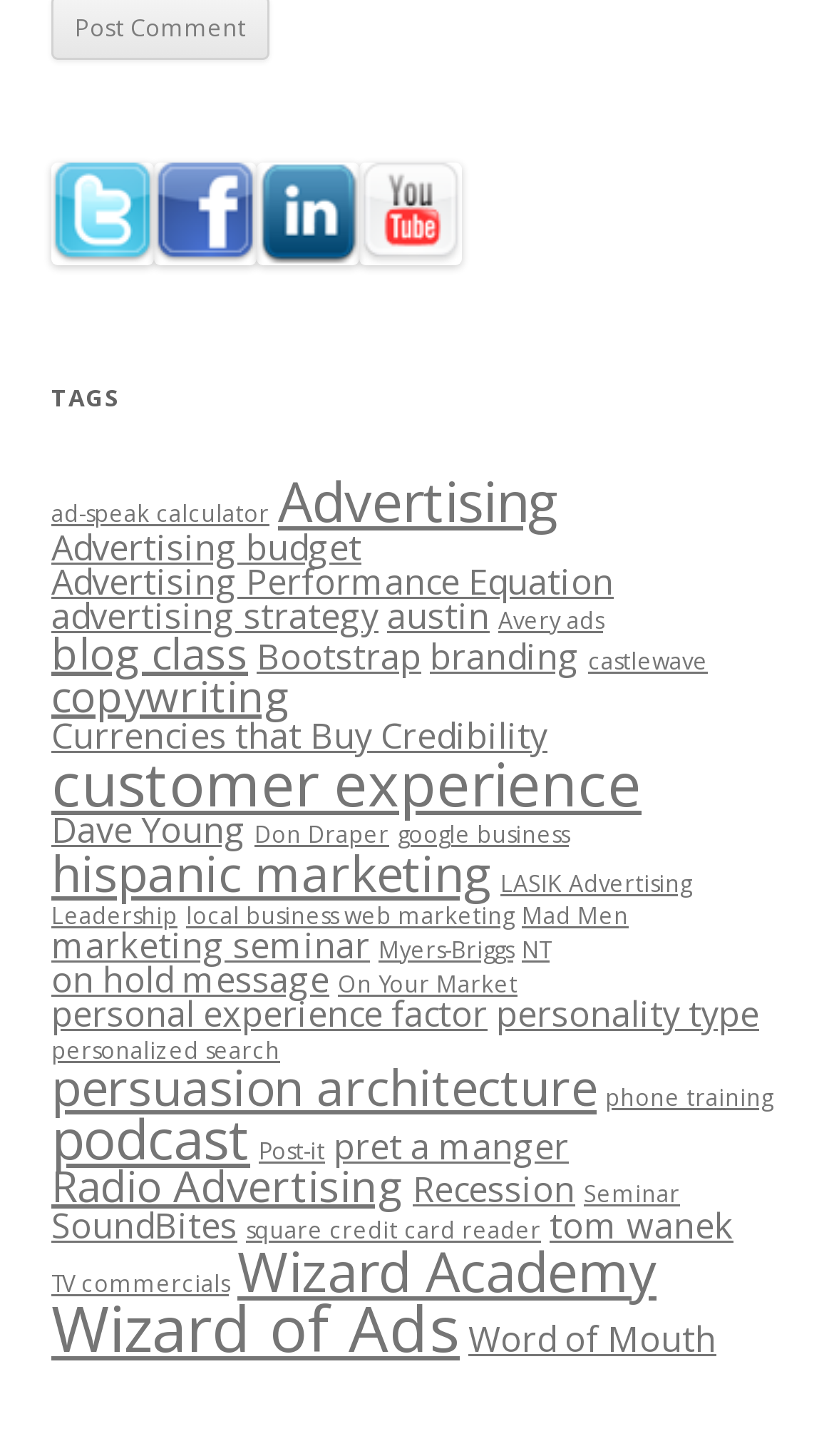How many items are related to 'Wizard Academy'?
Please provide a comprehensive answer based on the details in the screenshot.

The link 'Wizard Academy (5 items)' indicates that there are 5 items related to 'Wizard Academy', which can be found by clicking on this link.